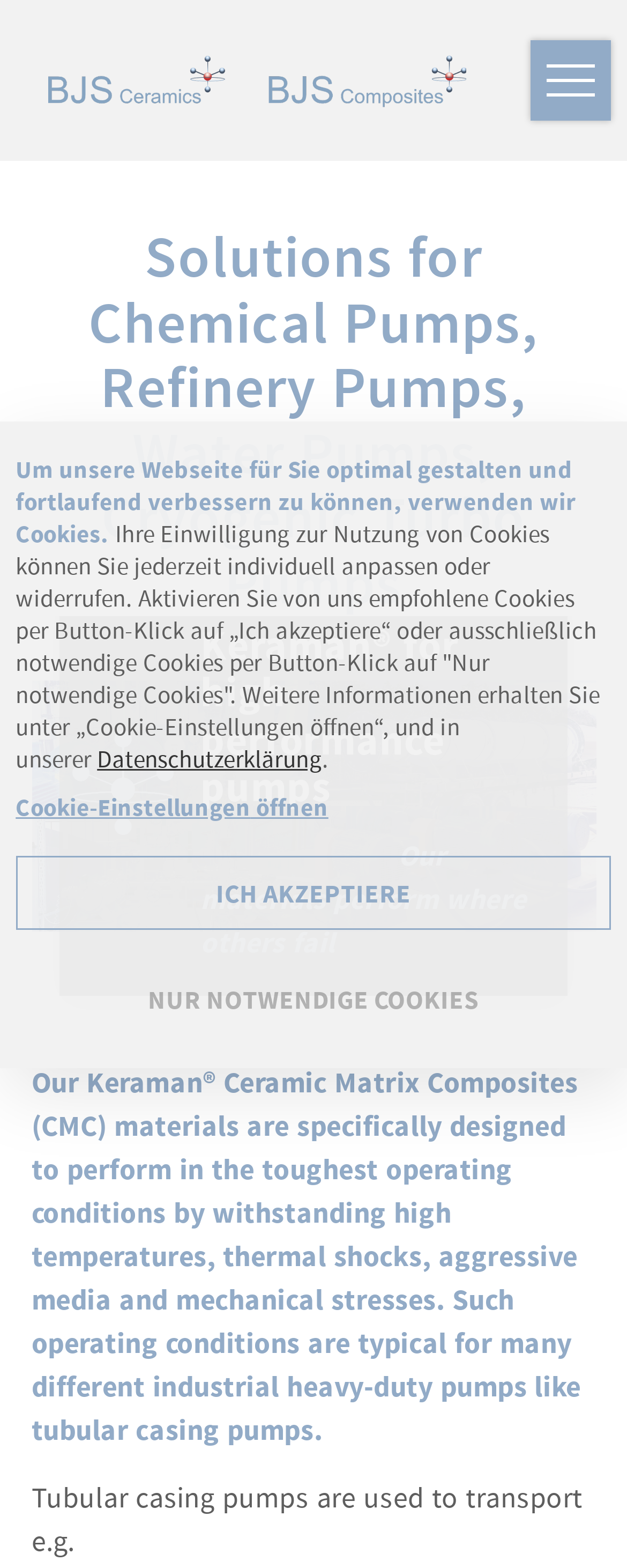Identify the bounding box coordinates for the UI element mentioned here: "BJS Ceramics". Provide the coordinates as four float values between 0 and 1, i.e., [left, top, right, bottom].

[0.05, 0.577, 0.95, 0.622]